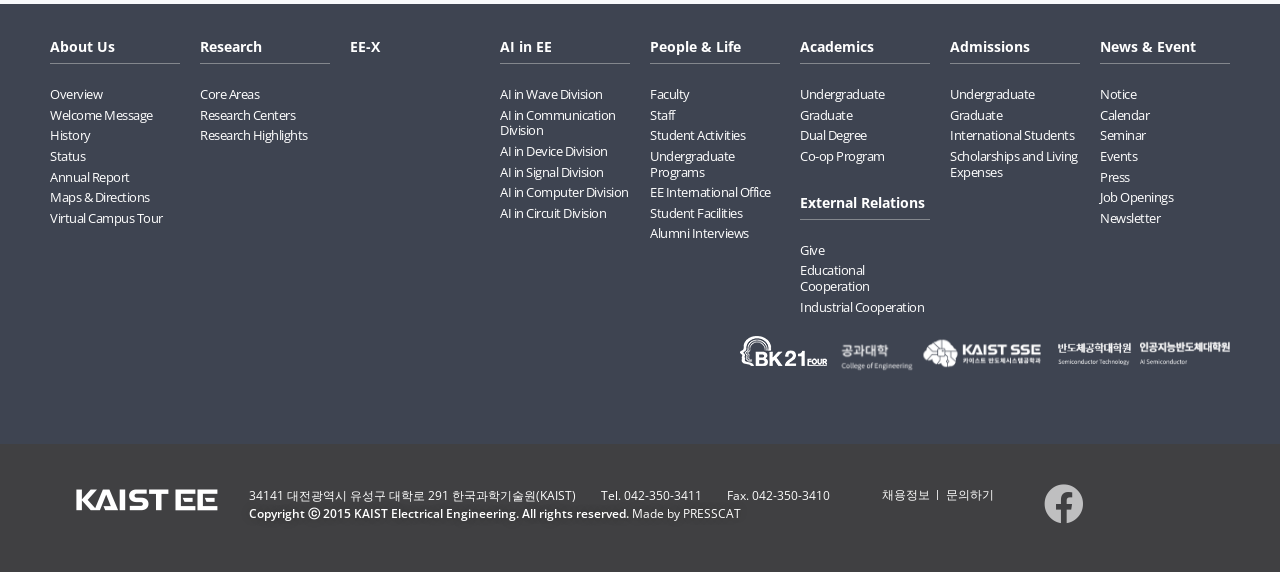Bounding box coordinates must be specified in the format (top-left x, top-left y, bottom-right x, bottom-right y). All values should be floating point numbers between 0 and 1. What are the bounding box coordinates of the UI element described as: News & Event

[0.859, 0.064, 0.934, 0.097]